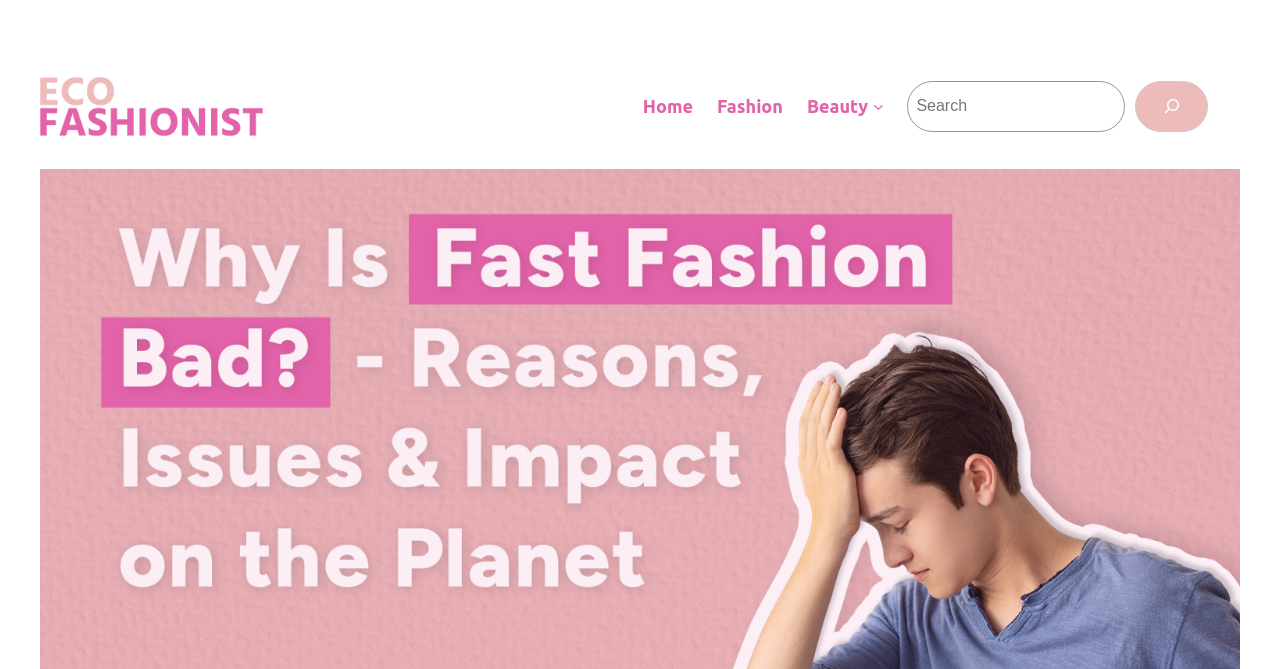What are the main categories in the navigation menu?
Please provide an in-depth and detailed response to the question.

I found the navigation menu by looking at the element with the role 'navigation' and the text 'Header navigation'. Within this menu, I found three link elements with the texts 'Home', 'Fashion', and 'Beauty', which suggests that they are the main categories.